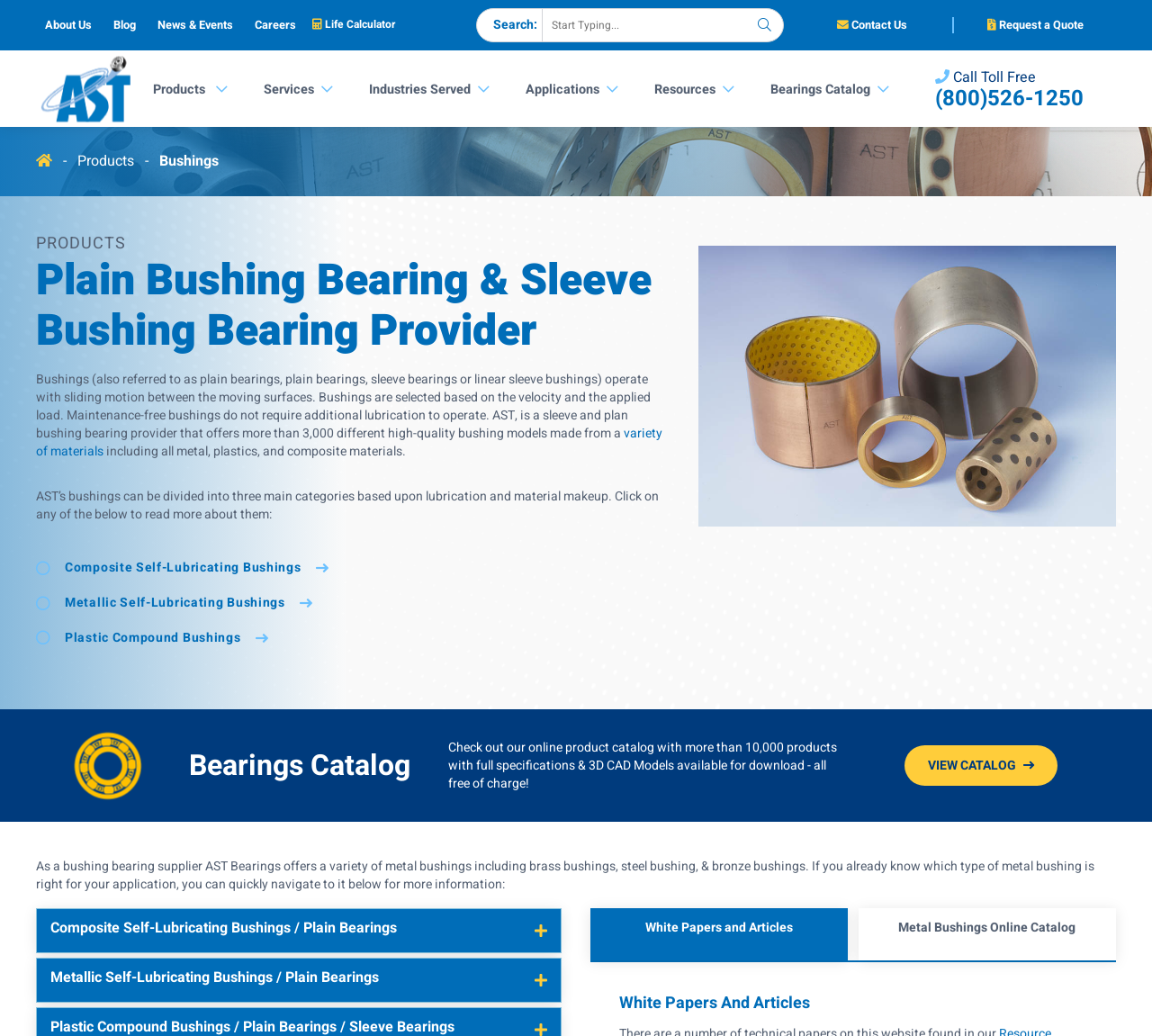Answer the question with a single word or phrase: 
How many products are available in the online catalog?

over 10,000